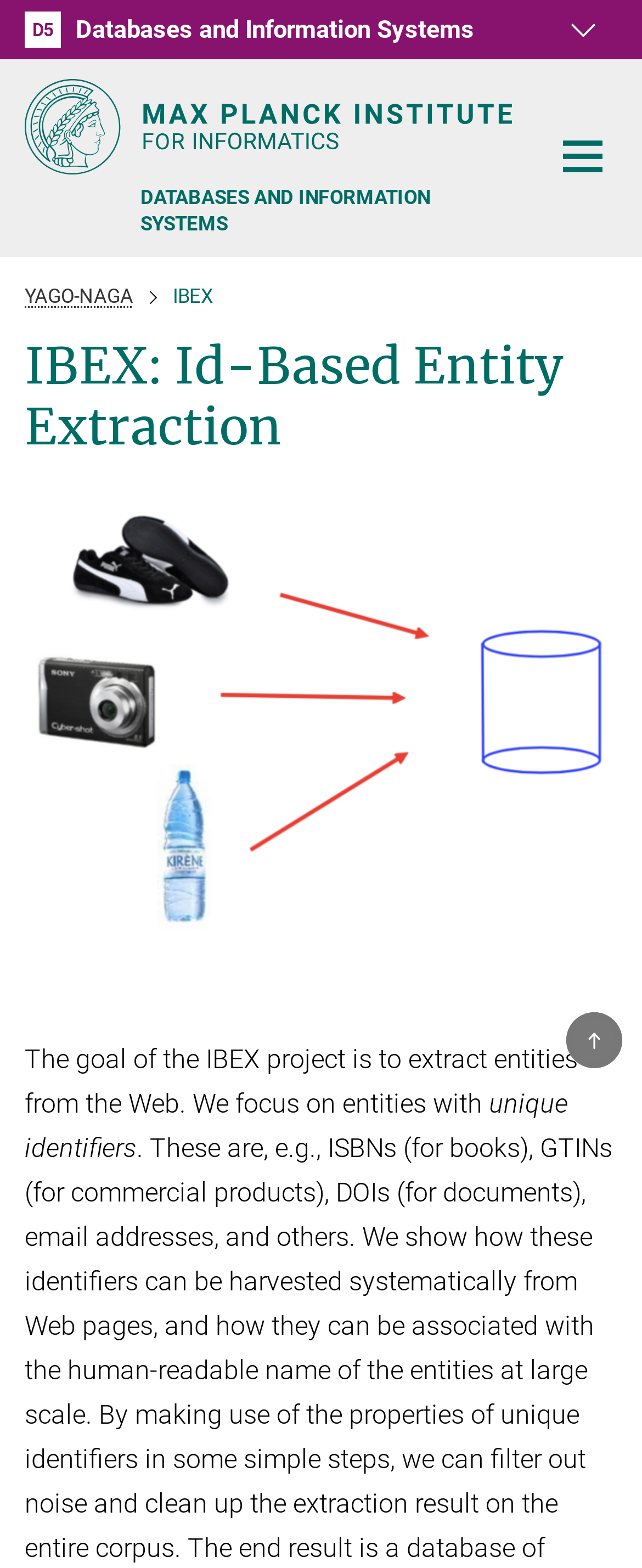How many buttons are there on the webpage?
Refer to the image and provide a concise answer in one word or phrase.

7